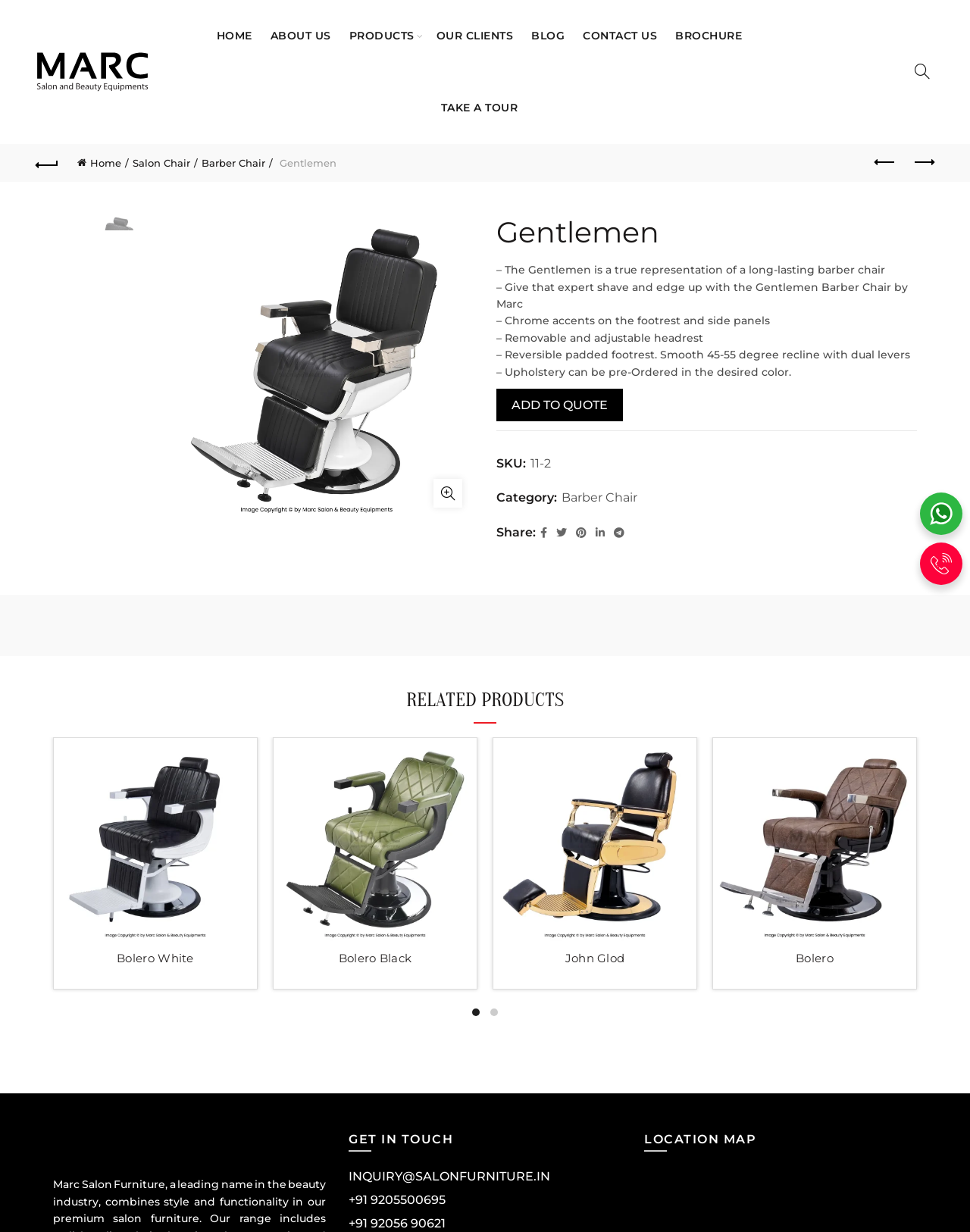What is the phone number of the contact?
Please use the image to provide a one-word or short phrase answer.

+91 9205500695